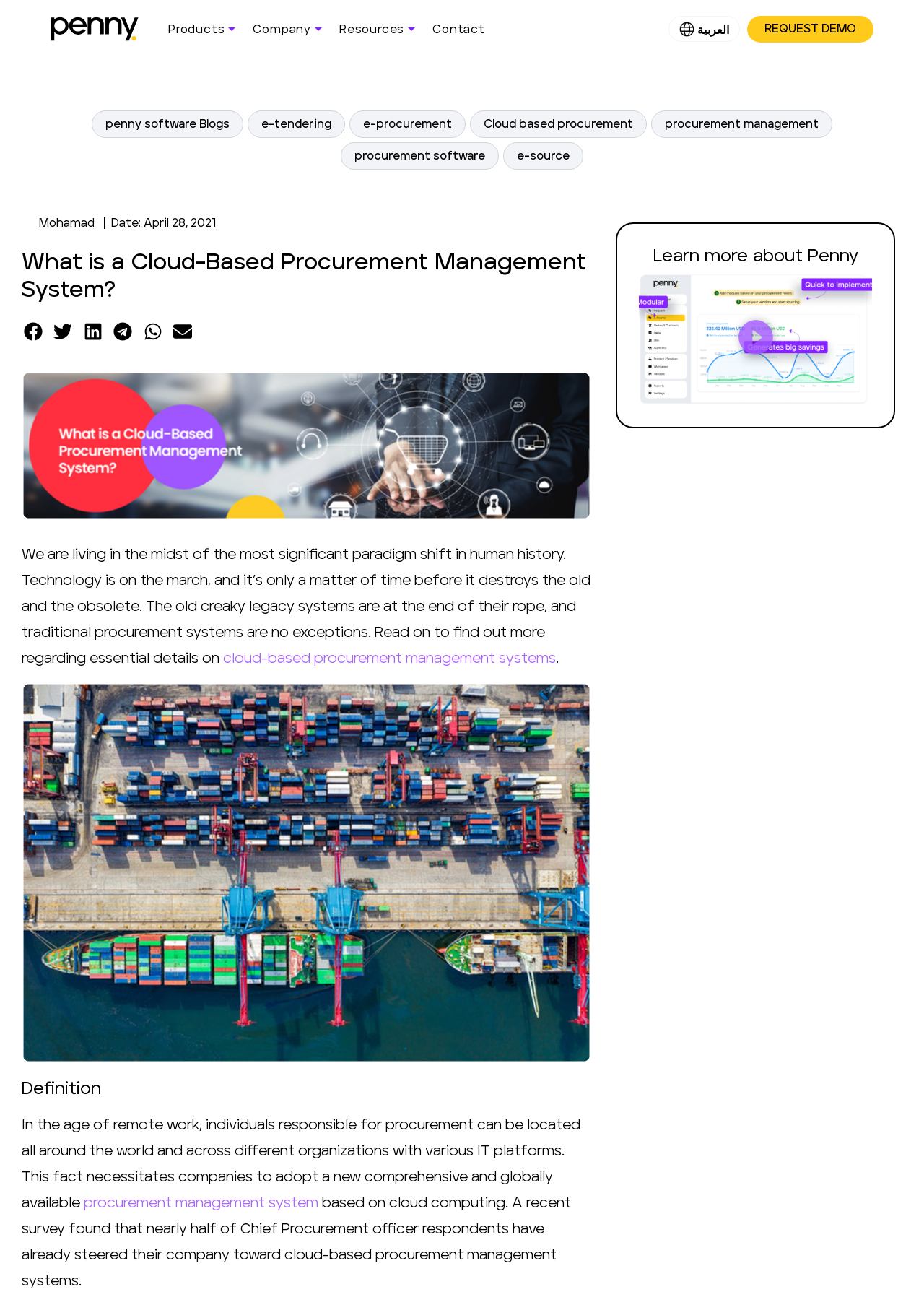Point out the bounding box coordinates of the section to click in order to follow this instruction: "Click on Products".

[0.171, 0.012, 0.263, 0.032]